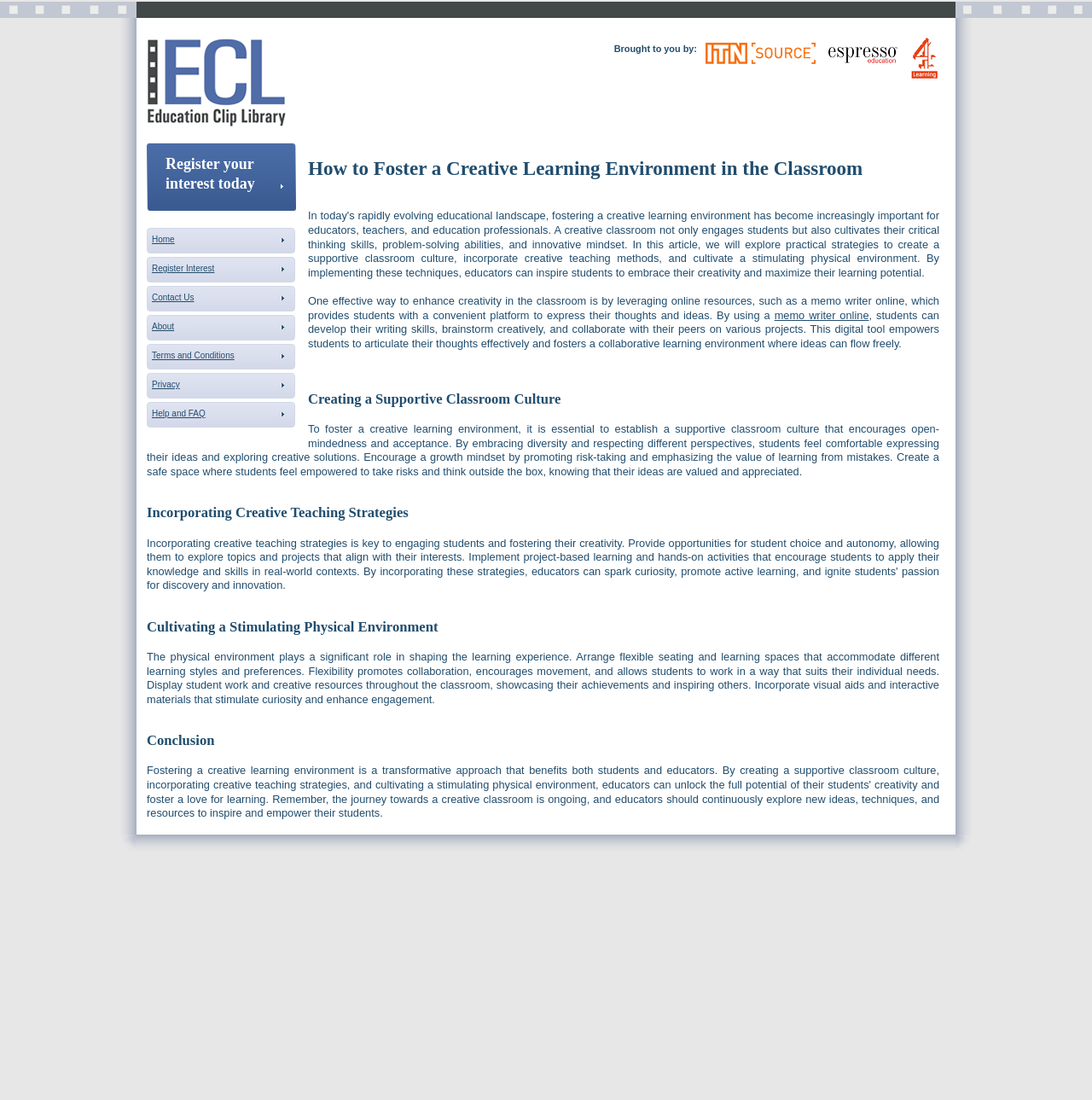Find the bounding box coordinates of the clickable region needed to perform the following instruction: "Learn more about memo writer online". The coordinates should be provided as four float numbers between 0 and 1, i.e., [left, top, right, bottom].

[0.709, 0.281, 0.796, 0.292]